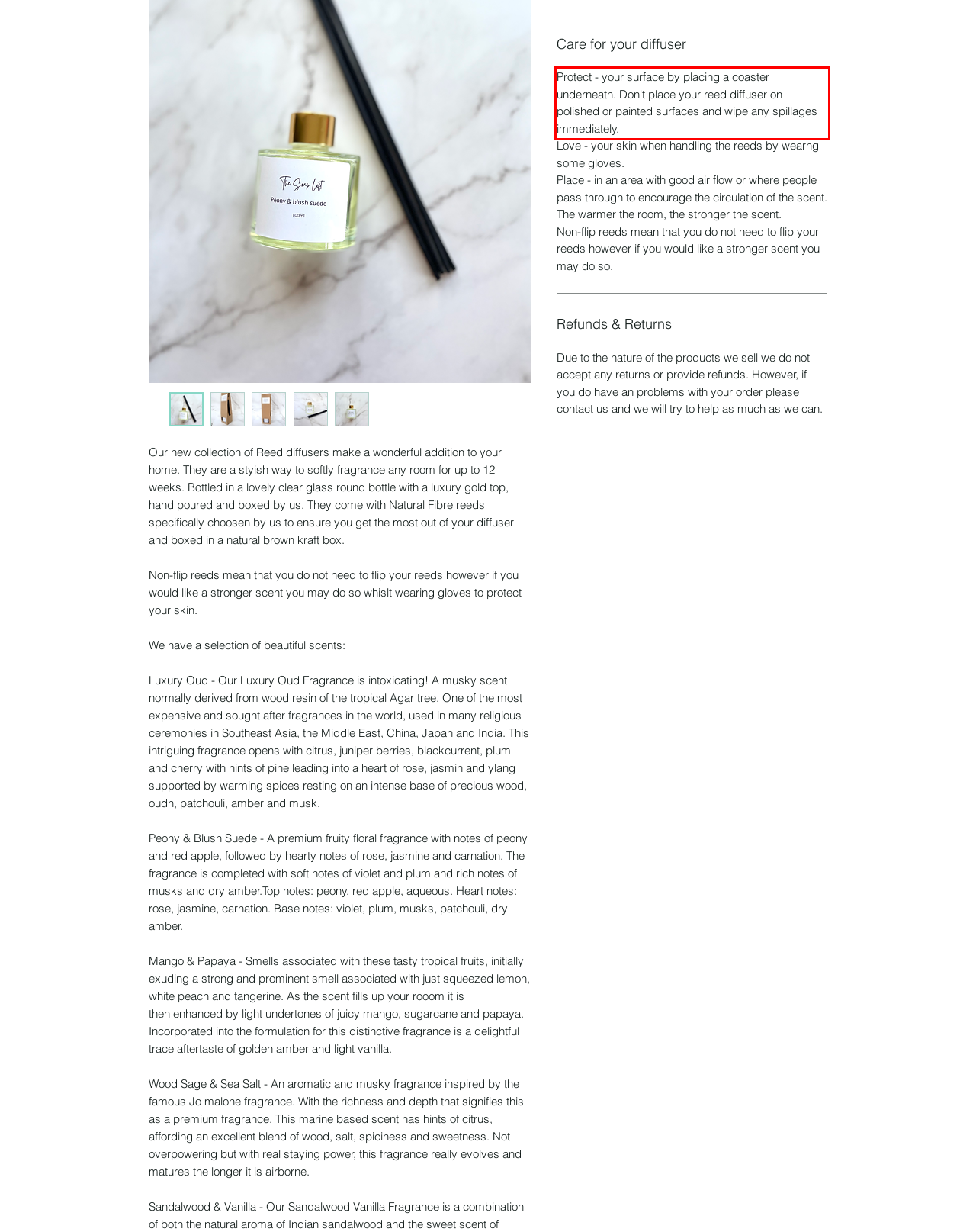Given a screenshot of a webpage with a red bounding box, please identify and retrieve the text inside the red rectangle.

Protect - your surface by placing a coaster underneath. Don't place your reed diffuser on polished or painted surfaces and wipe any spillages immediately.